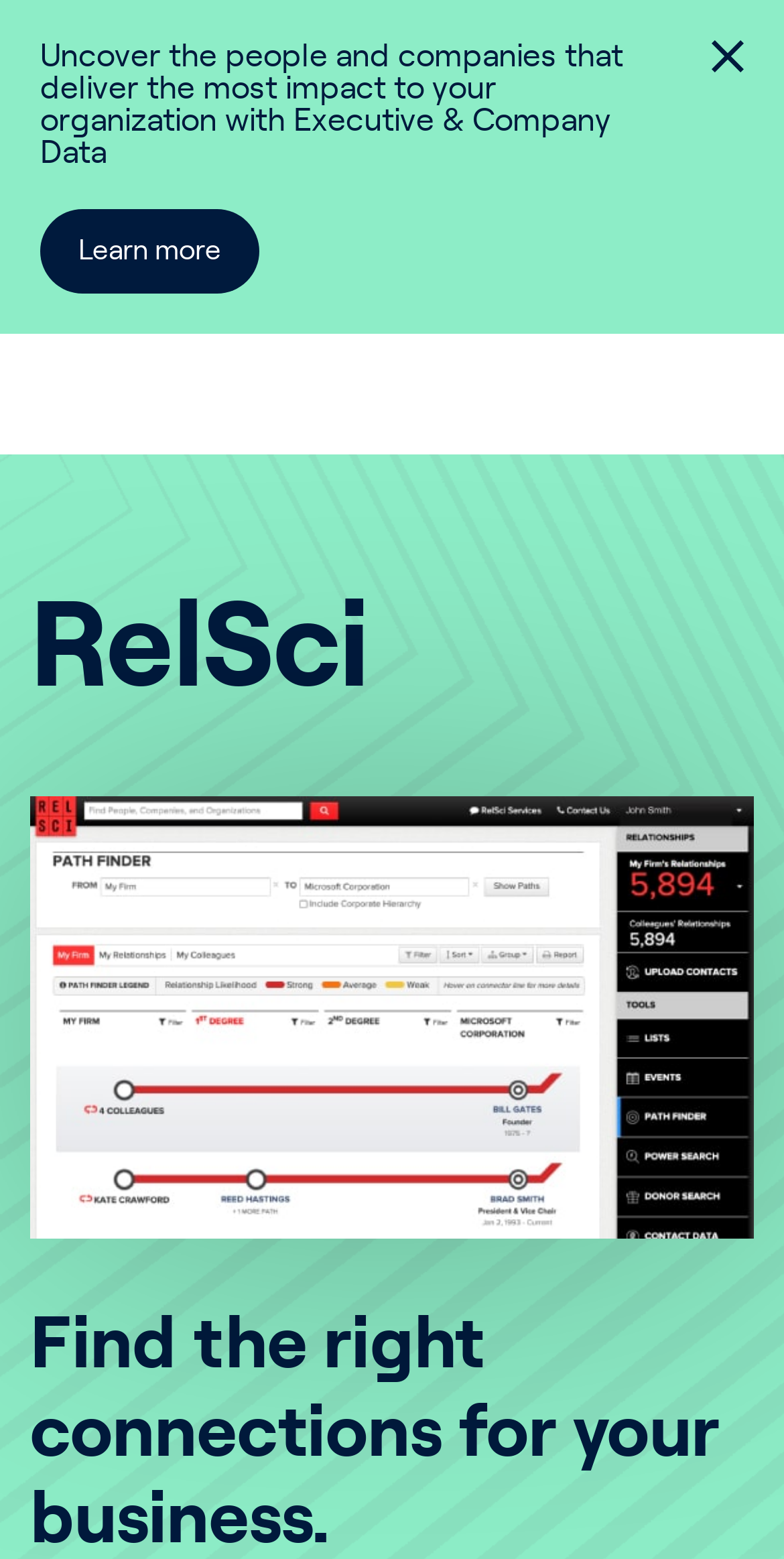Locate the bounding box of the UI element described in the following text: "parent_node: About Us".

[0.879, 0.027, 0.962, 0.05]